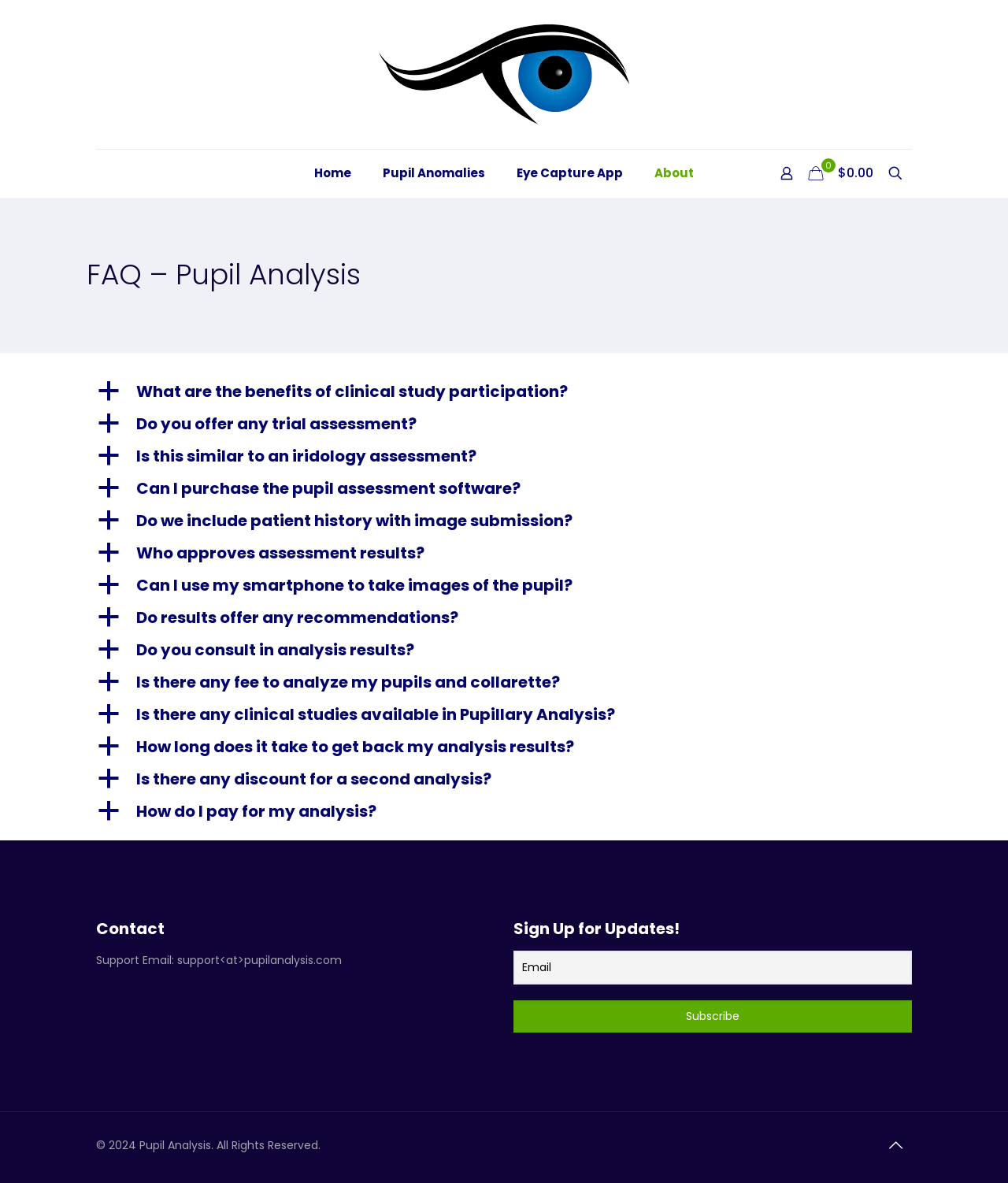Determine the bounding box coordinates of the target area to click to execute the following instruction: "Click the Subscribe button."

[0.509, 0.846, 0.905, 0.873]